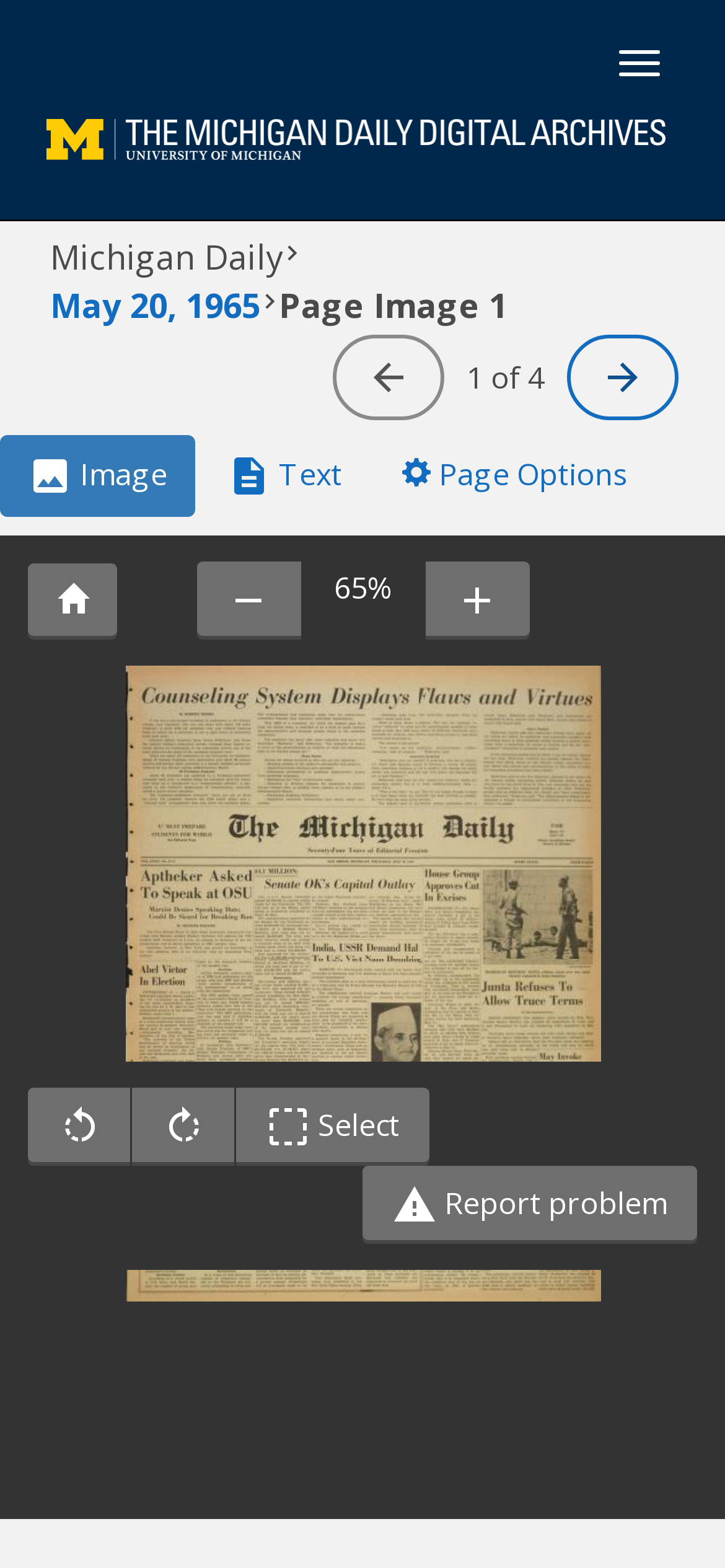Please give a succinct answer using a single word or phrase:
Where can I report a problem?

Report problem link